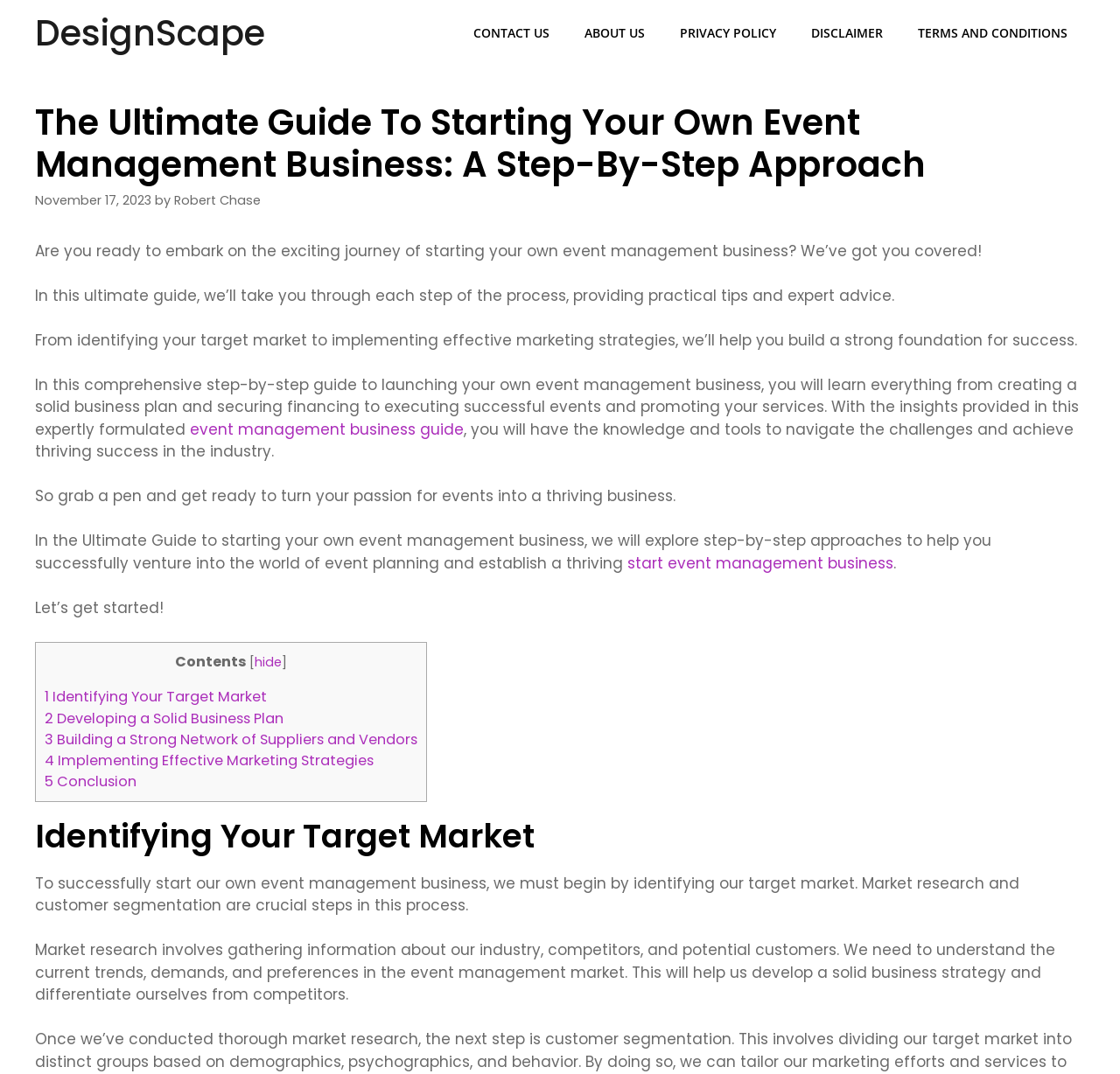Could you locate the bounding box coordinates for the section that should be clicked to accomplish this task: "Click on the '1 Identifying Your Target Market' link".

[0.04, 0.639, 0.238, 0.658]